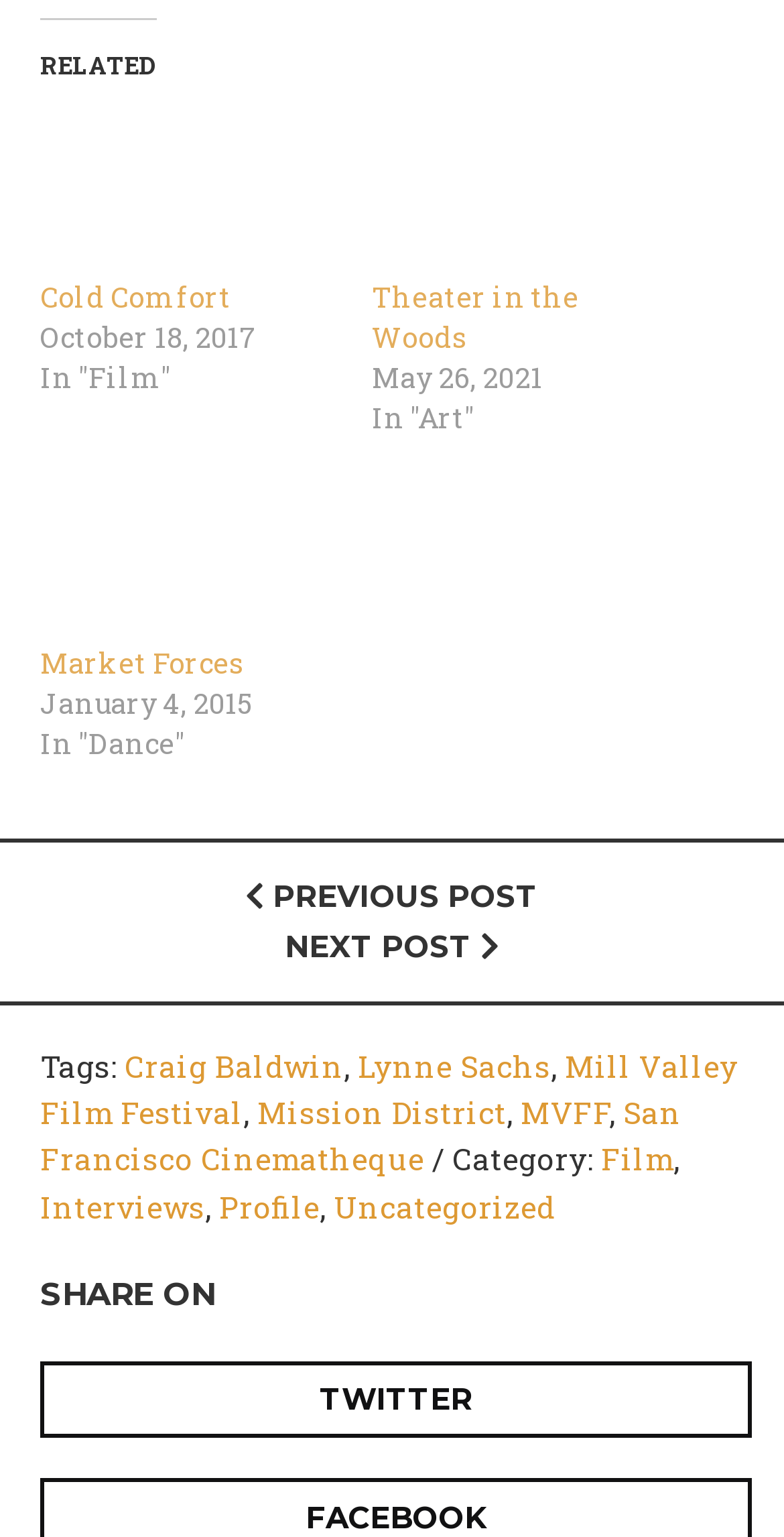Using the element description: "Lynne Sachs", determine the bounding box coordinates for the specified UI element. The coordinates should be four float numbers between 0 and 1, [left, top, right, bottom].

[0.456, 0.68, 0.703, 0.706]